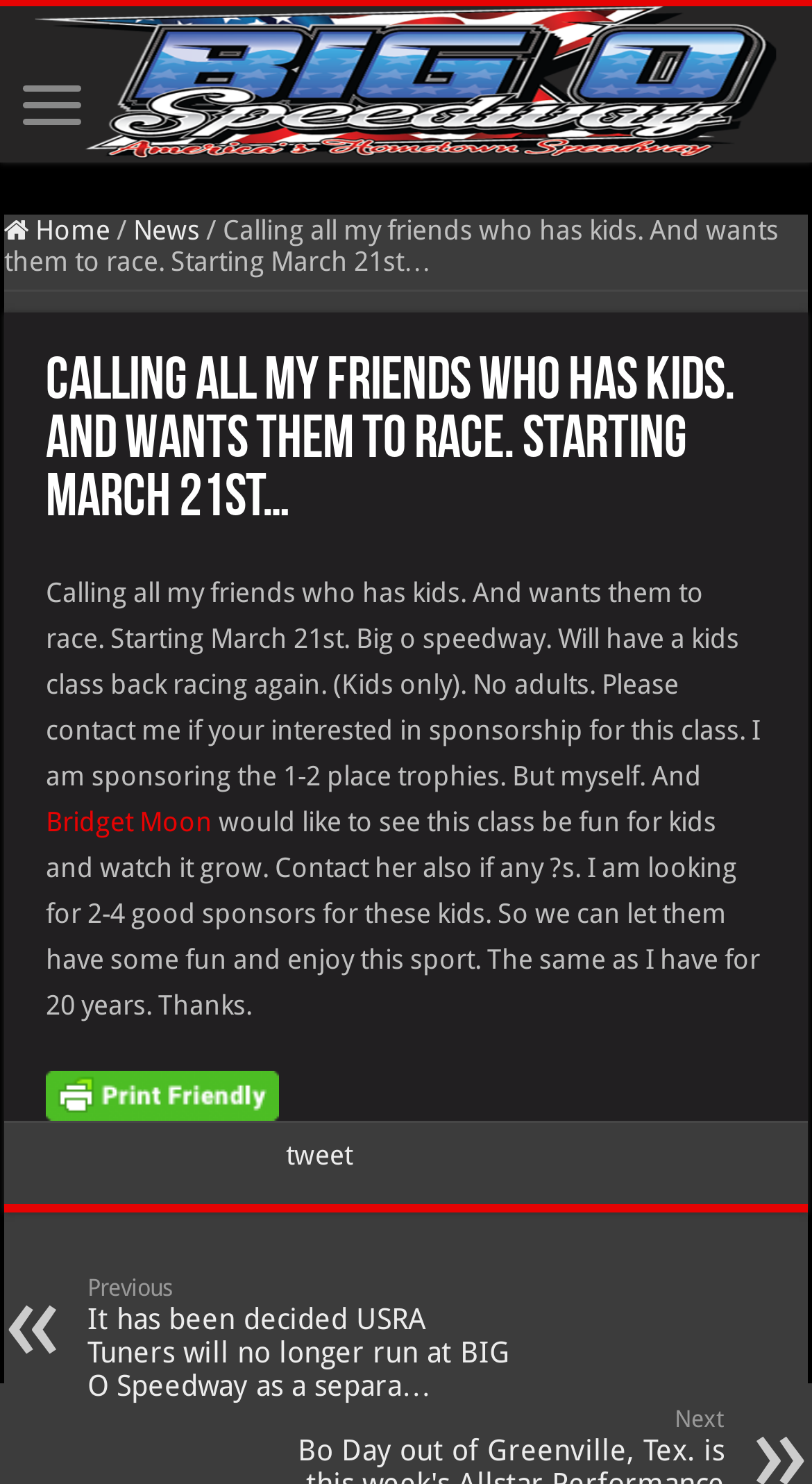Provide a comprehensive description of the webpage.

This webpage appears to be a blog post or news article about an event at Big O Speedway, a racing venue. At the top of the page, there is a heading with the title "Big O Speedway" and an image with the same name, taking up the full width of the page. Below this, there are several links, including "Home" and "News", which are positioned near the top-left corner of the page.

The main content of the page is an article with a heading that reads "Calling all my friends who has kids. And wants them to race. Starting March 21st…". This heading is followed by a block of text that describes an event for kids at Big O Speedway, including details about sponsorship and contact information. The text is divided into paragraphs, with a link to "Bridget Moon" in the middle of the text.

To the right of the main text, there are several links, including "Print Friendly, PDF & Email" with an accompanying image, and "tweet". At the very bottom of the page, there is another link to a previous article or news post.

Overall, the page has a simple layout with a focus on the main article and several links to related content or actions.